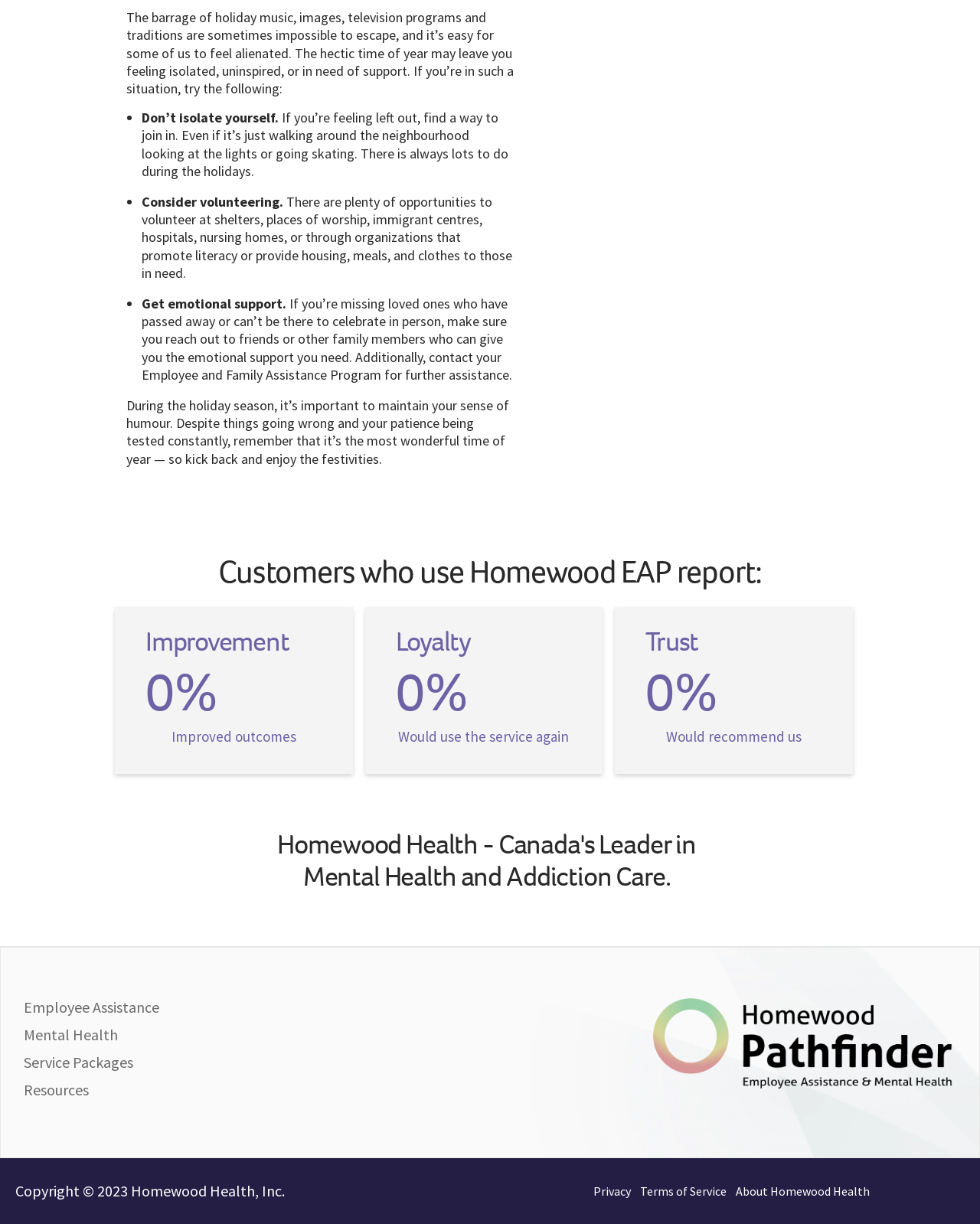What is the name of the organization mentioned on this webpage?
Please provide a single word or phrase as your answer based on the image.

Homewood Health